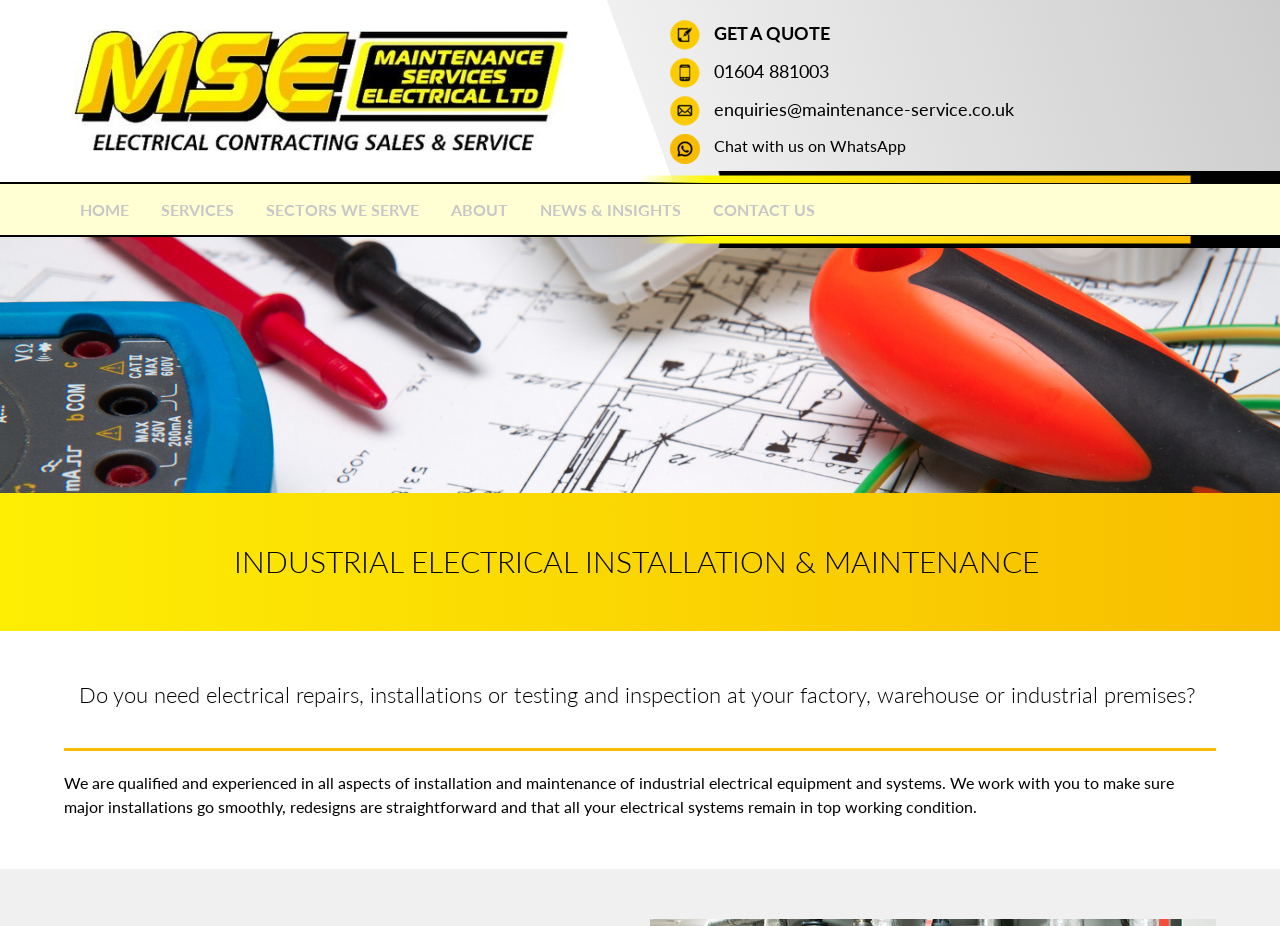Examine the image carefully and respond to the question with a detailed answer: 
How can I get a quote?

I found the call-to-action to get a quote by looking at the link element with the OCR text 'GET A QUOTE' at coordinates [0.558, 0.026, 0.648, 0.046].